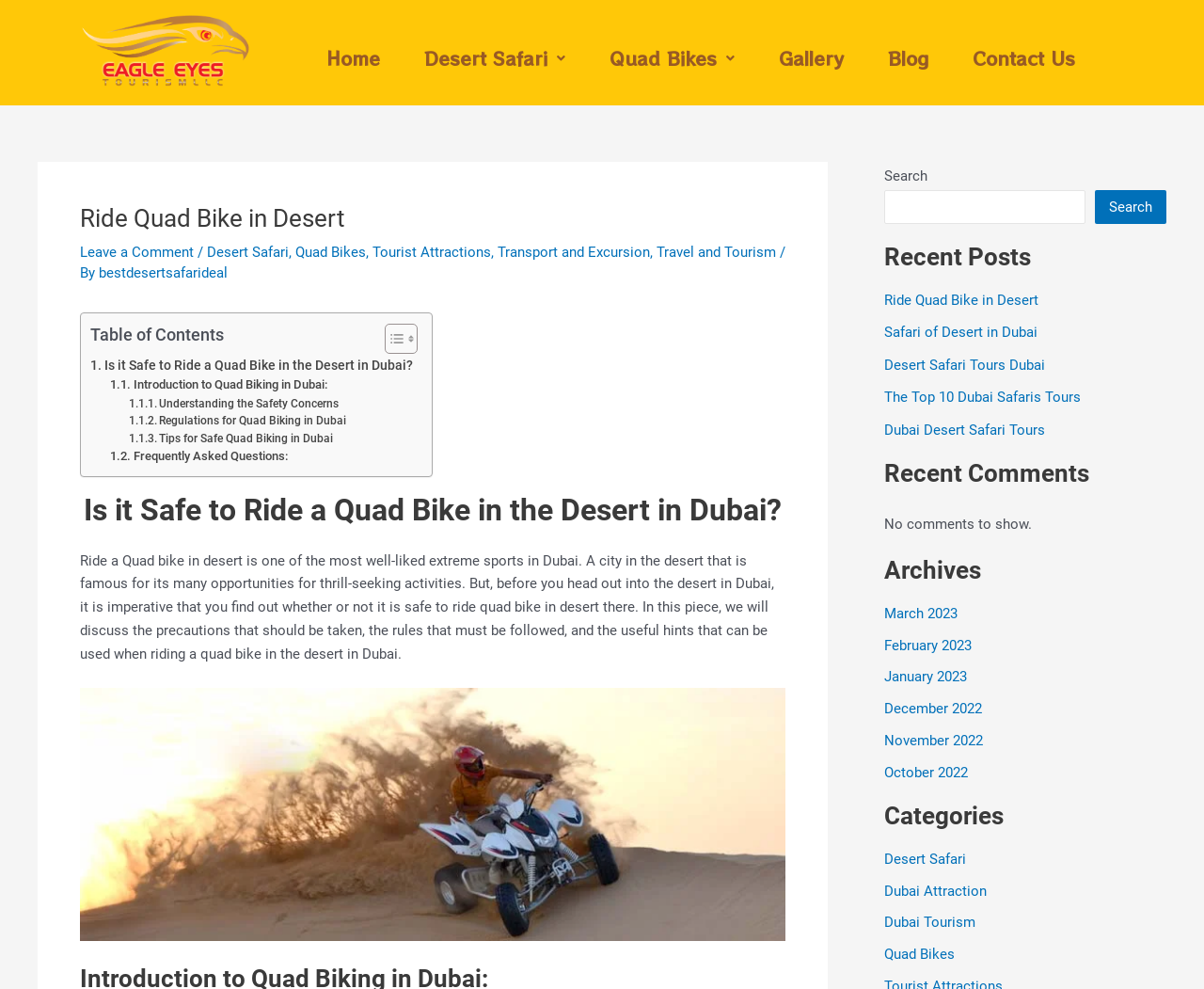Could you specify the bounding box coordinates for the clickable section to complete the following instruction: "View the 'Recent Posts'"?

[0.734, 0.244, 0.969, 0.276]